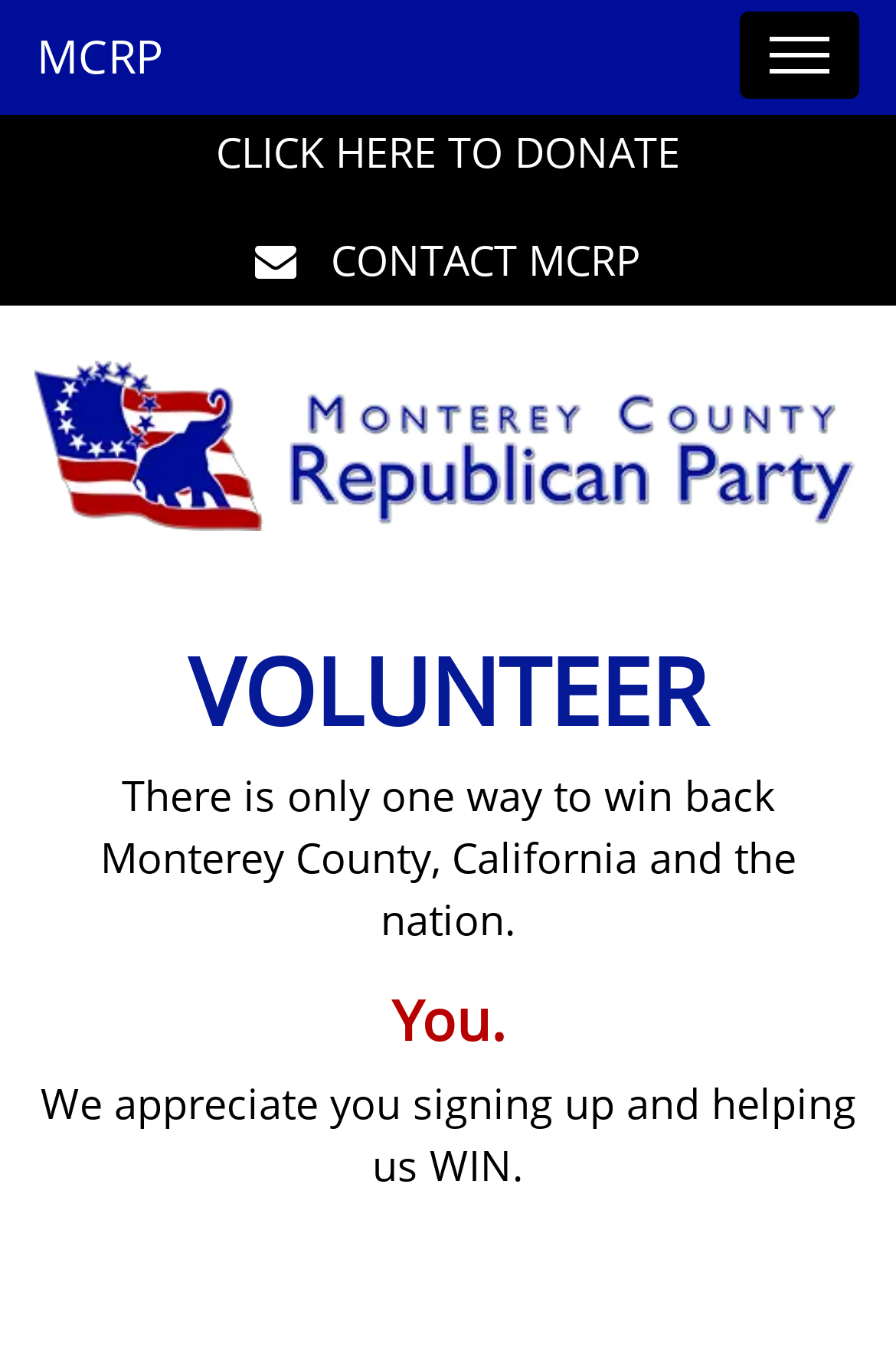Utilize the details in the image to give a detailed response to the question: What is the tone of the static text?

The static text 'We appreciate you signing up and helping us WIN.' has an appreciative tone, indicating that the website is expressing gratitude to visitors who are willing to help the cause.